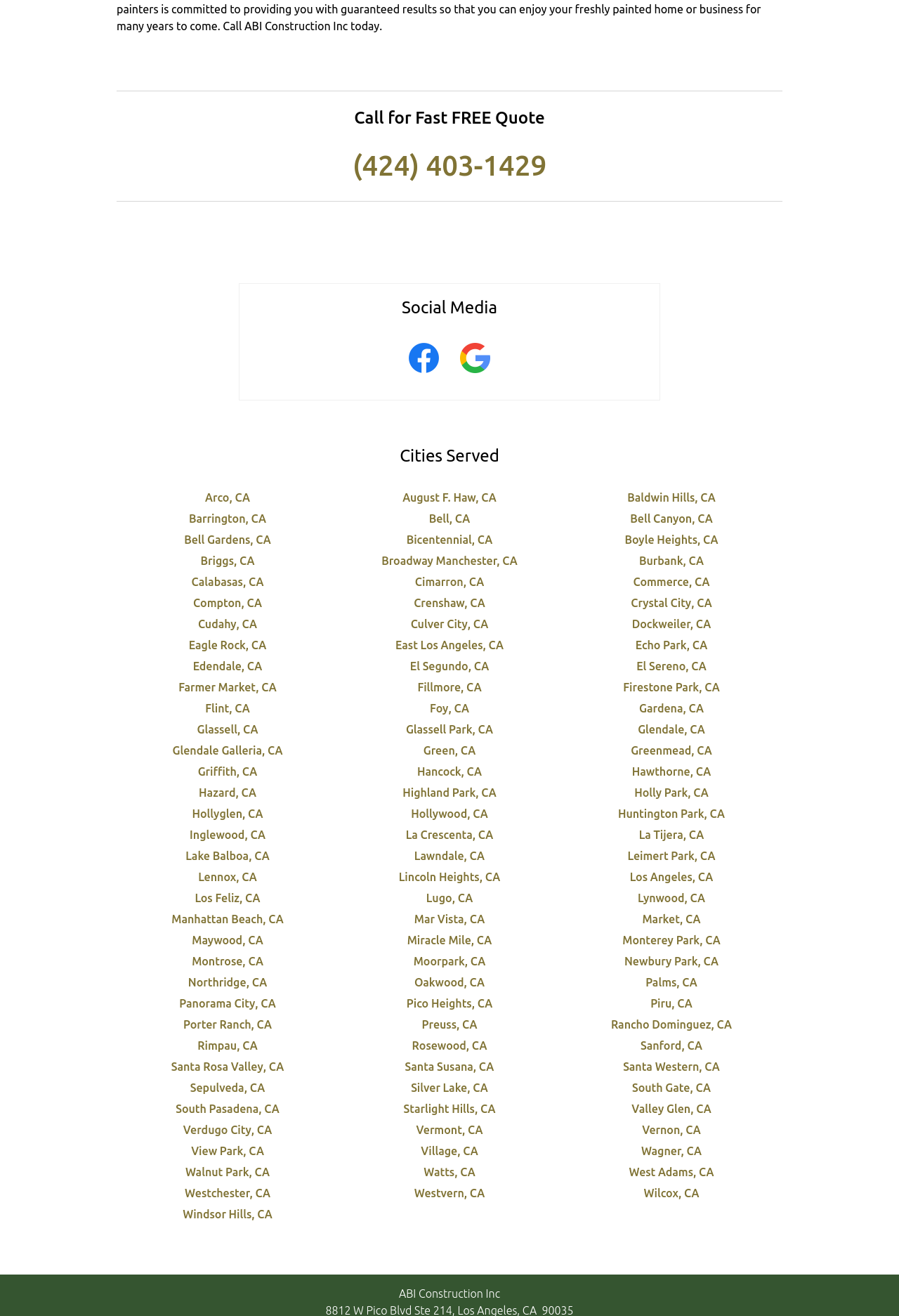Identify the bounding box coordinates of the section to be clicked to complete the task described by the following instruction: "Contact via phone number". The coordinates should be four float numbers between 0 and 1, formatted as [left, top, right, bottom].

[0.392, 0.114, 0.608, 0.138]